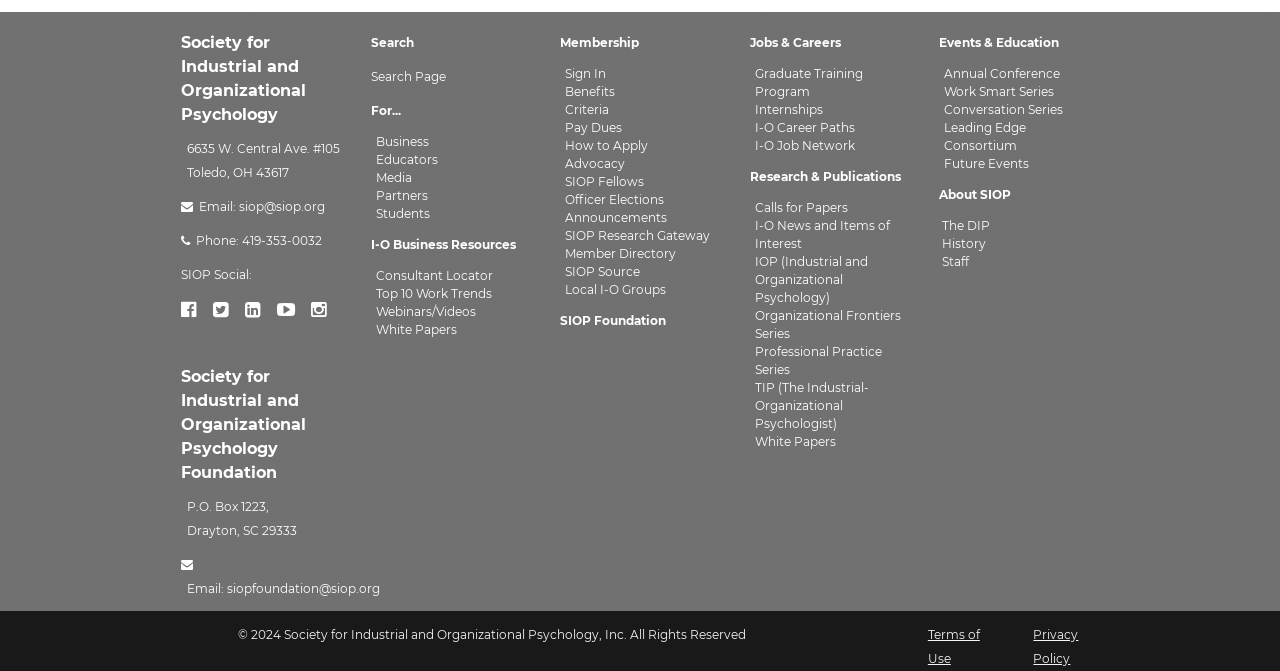Please identify the bounding box coordinates of the area that needs to be clicked to follow this instruction: "Explore I-O job opportunities".

[0.586, 0.051, 0.657, 0.074]